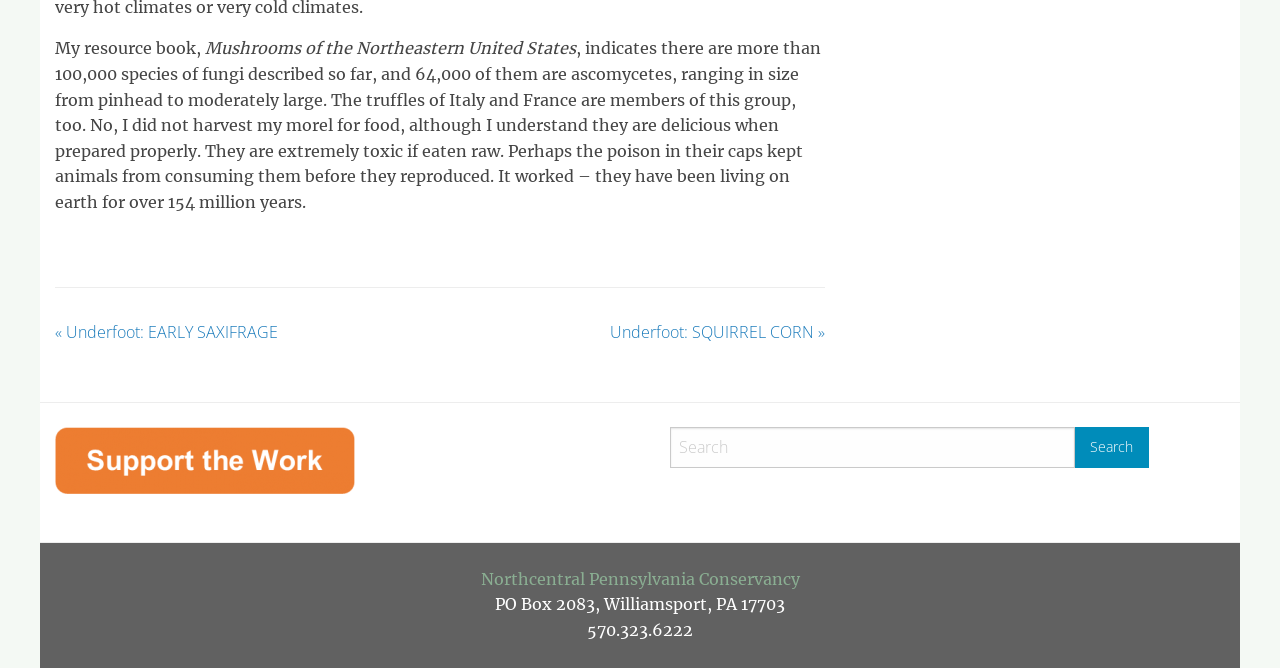For the following element description, predict the bounding box coordinates in the format (top-left x, top-left y, bottom-right x, bottom-right y). All values should be floating point numbers between 0 and 1. Description: name="s" placeholder="Search"

[0.523, 0.639, 0.84, 0.7]